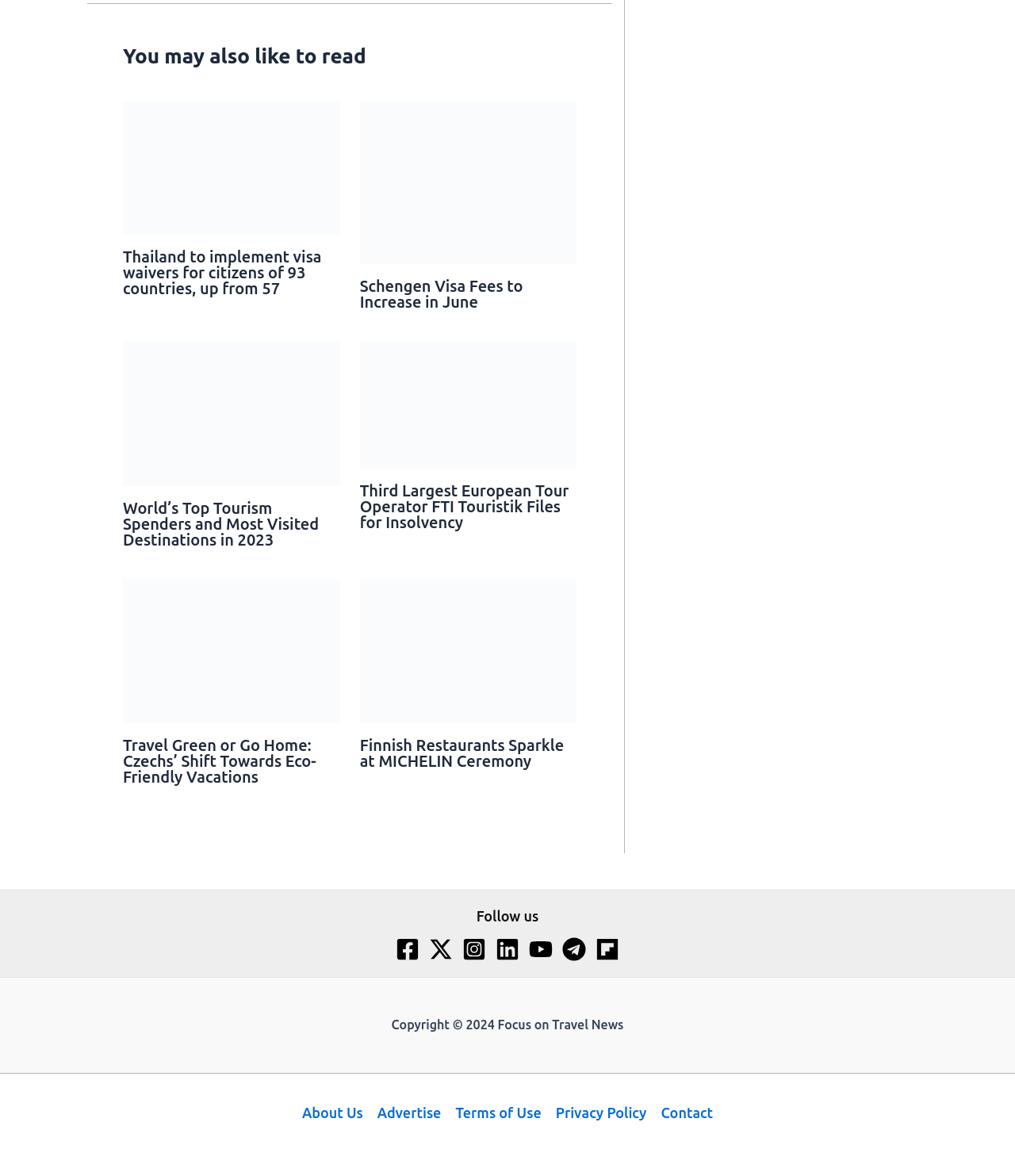Provide the bounding box coordinates of the area you need to click to execute the following instruction: "Go to About Us".

[0.298, 0.937, 0.365, 0.957]